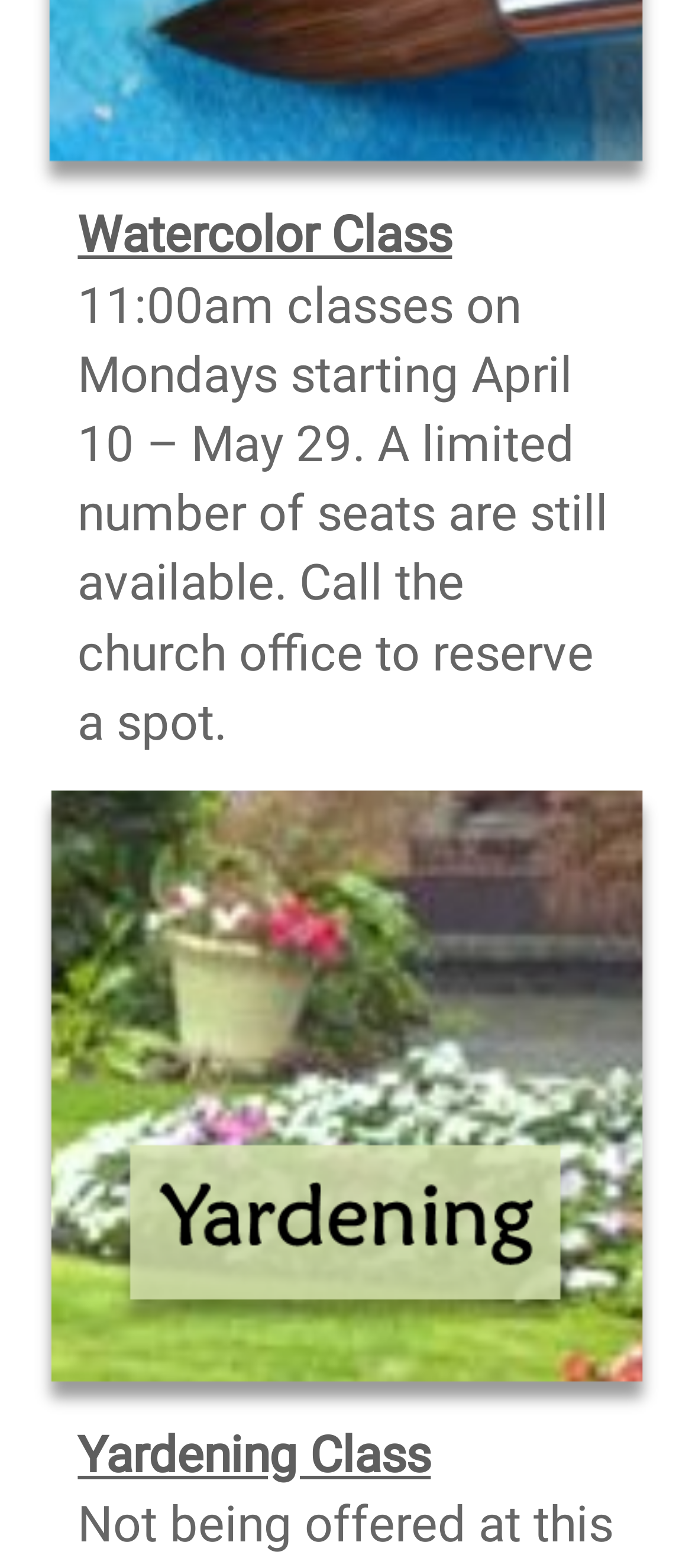Using the description: "Yardening Class", determine the UI element's bounding box coordinates. Ensure the coordinates are in the format of four float numbers between 0 and 1, i.e., [left, top, right, bottom].

[0.112, 0.909, 0.623, 0.947]